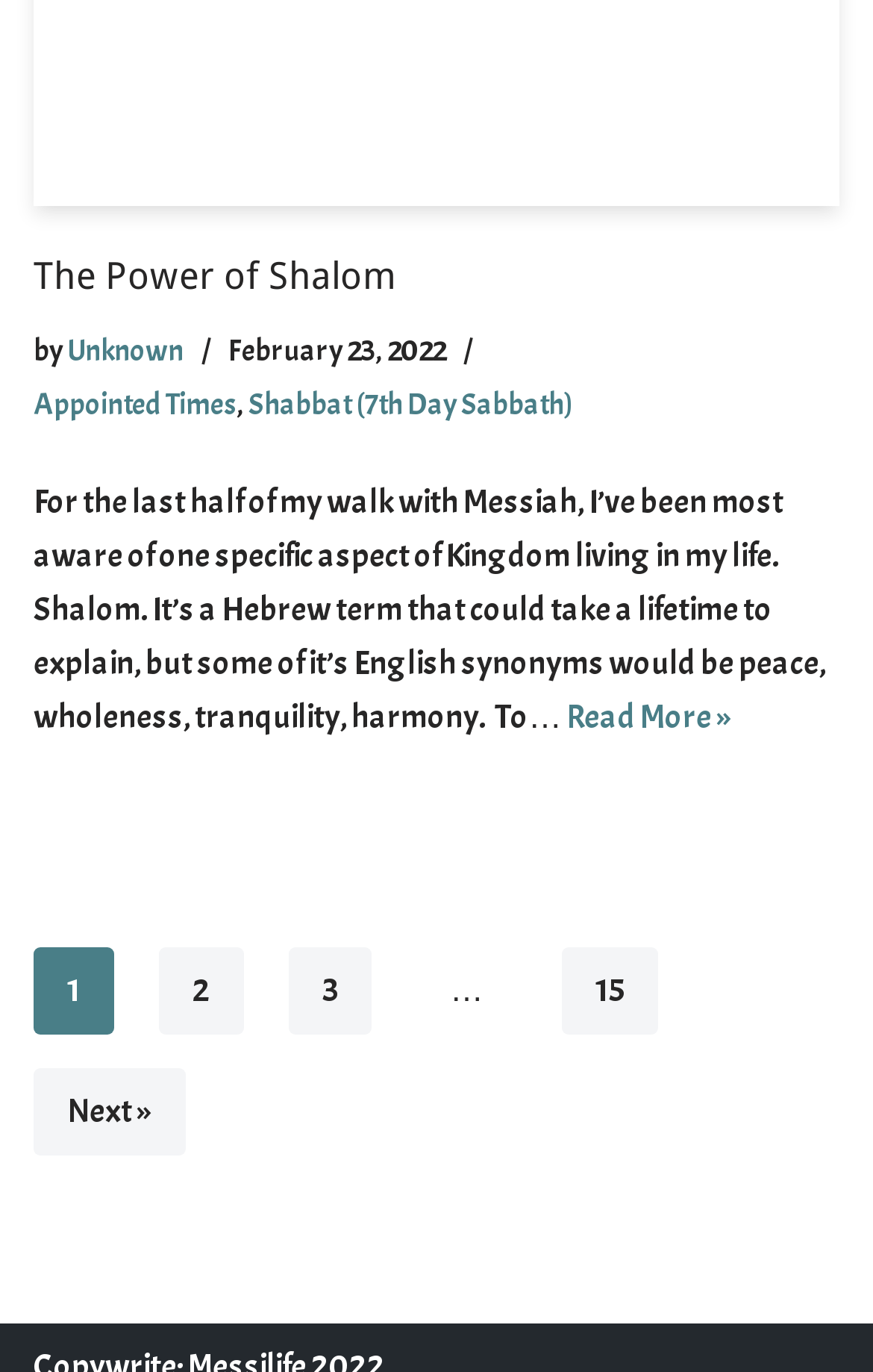Please locate the UI element described by "Next »" and provide its bounding box coordinates.

[0.038, 0.779, 0.213, 0.843]